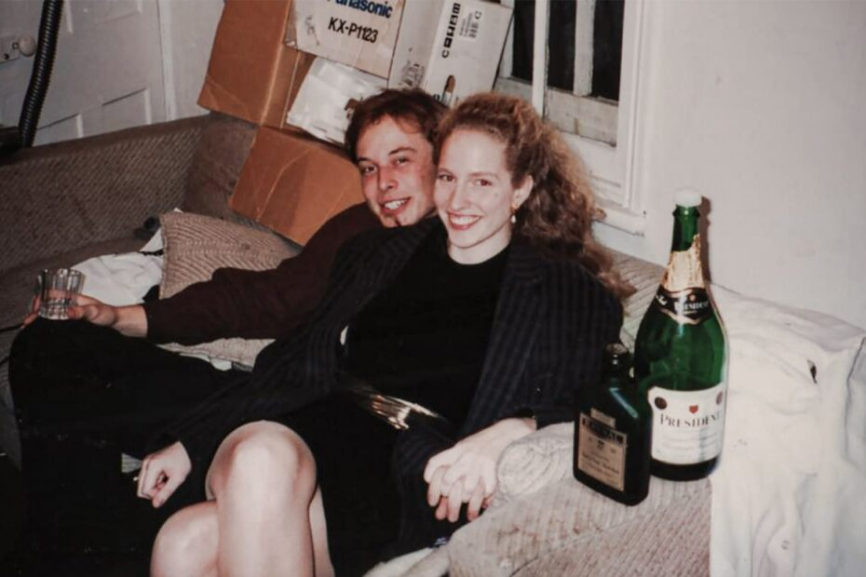Offer a detailed explanation of the image's components.

The image captures a nostalgic moment between Elon Musk and his college girlfriend, Jennifer Gwynne, as they relax together on a sofa. Musk, with an approachable smile, leans back comfortably, while Gwynne, dressed elegantly in a black outfit accentuated with a striped blazer, is seated beside him. The setting hints at a casual gathering, featuring boxes stacked in the background, suggesting a lived-in space. On the table nearby, bottles of alcohol—including what appears to be sparkling wine and a couple of spirits—add to the informal, celebratory vibe. This photograph highlights a personal chapter in Musk's life before he became a prominent public figure, evoking a sense of youth and connection.